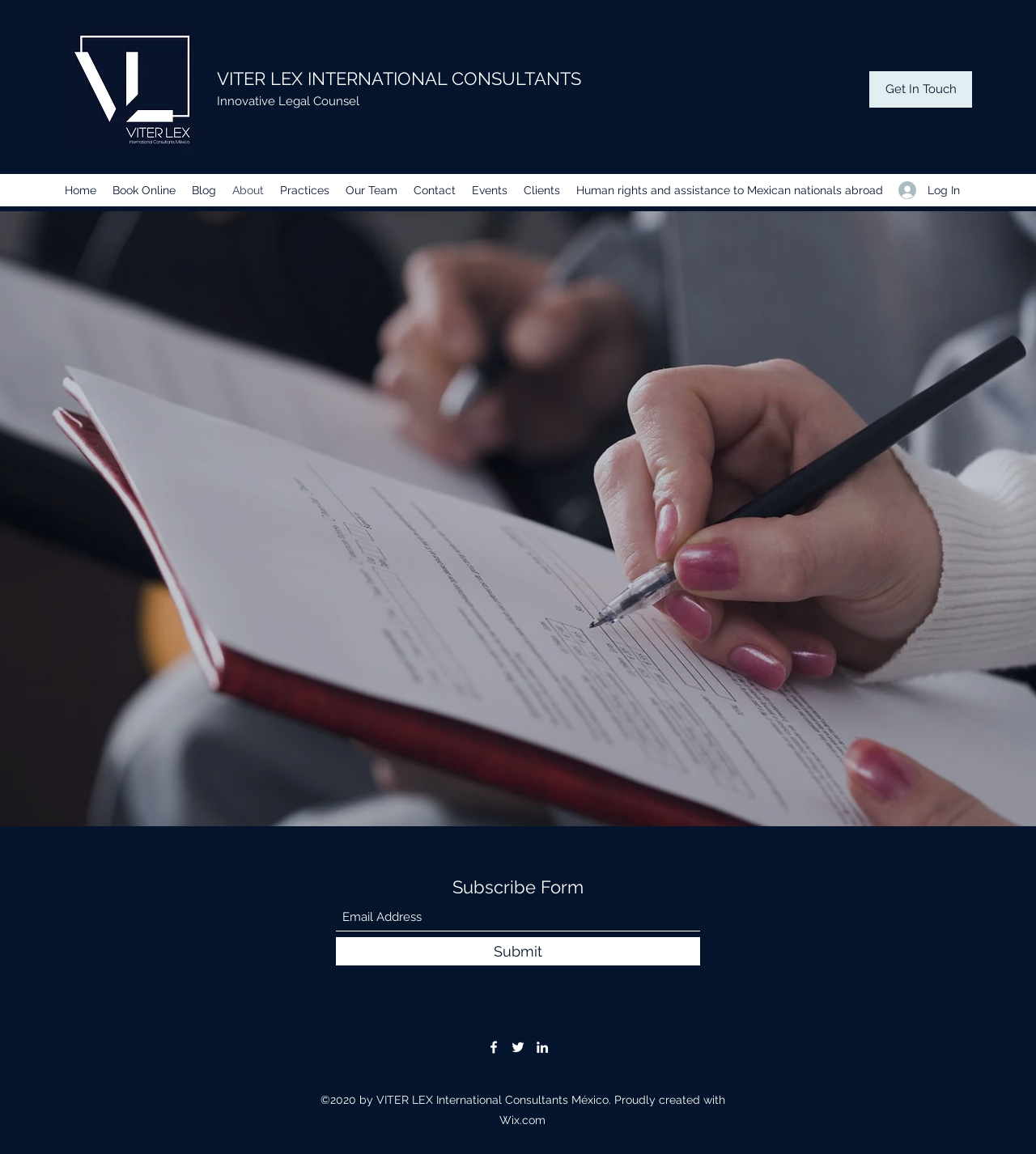Determine the bounding box coordinates of the element that should be clicked to execute the following command: "Click the Log In button".

[0.856, 0.152, 0.938, 0.178]